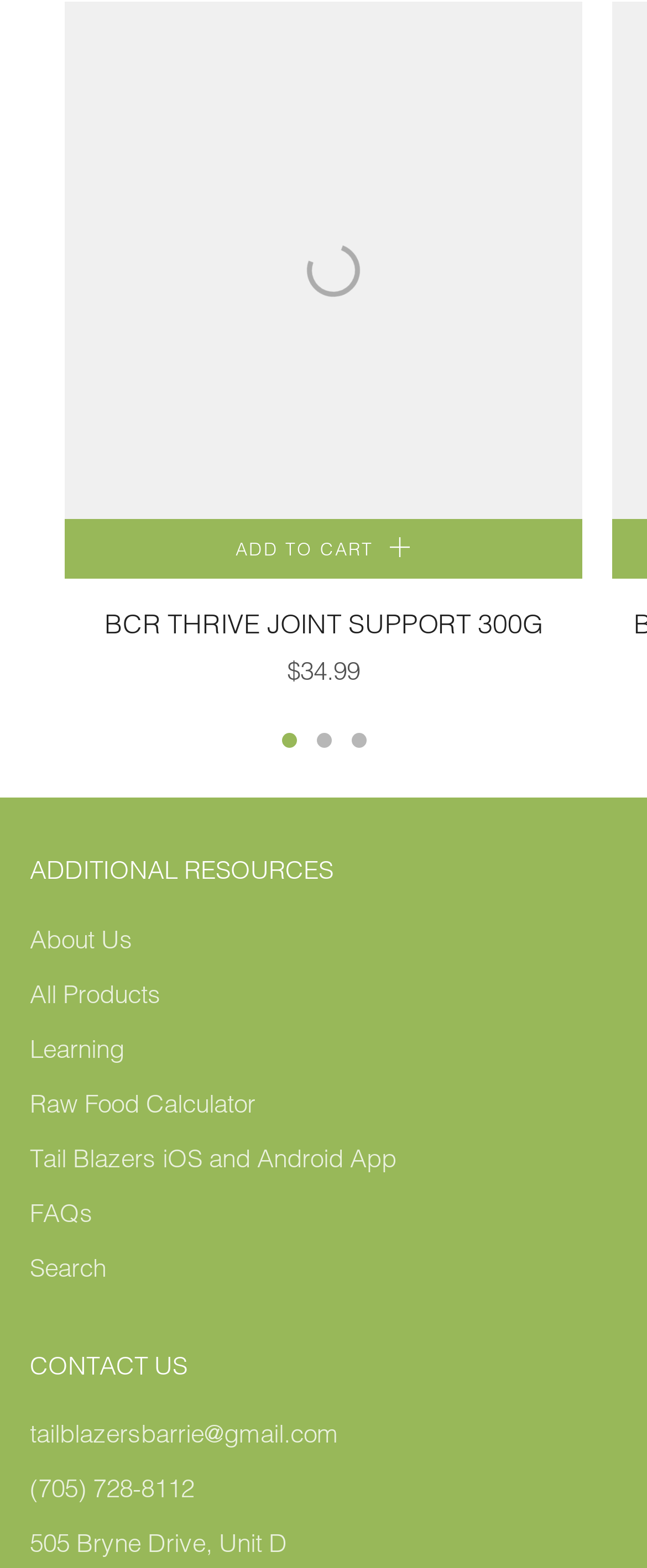How many links are there in the 'CONTACT US' section?
Please answer the question with as much detail and depth as you can.

I counted the number of links in the 'CONTACT US' section, which starts with the heading 'CONTACT US'. There are three links: an email address, a phone number, and an address.